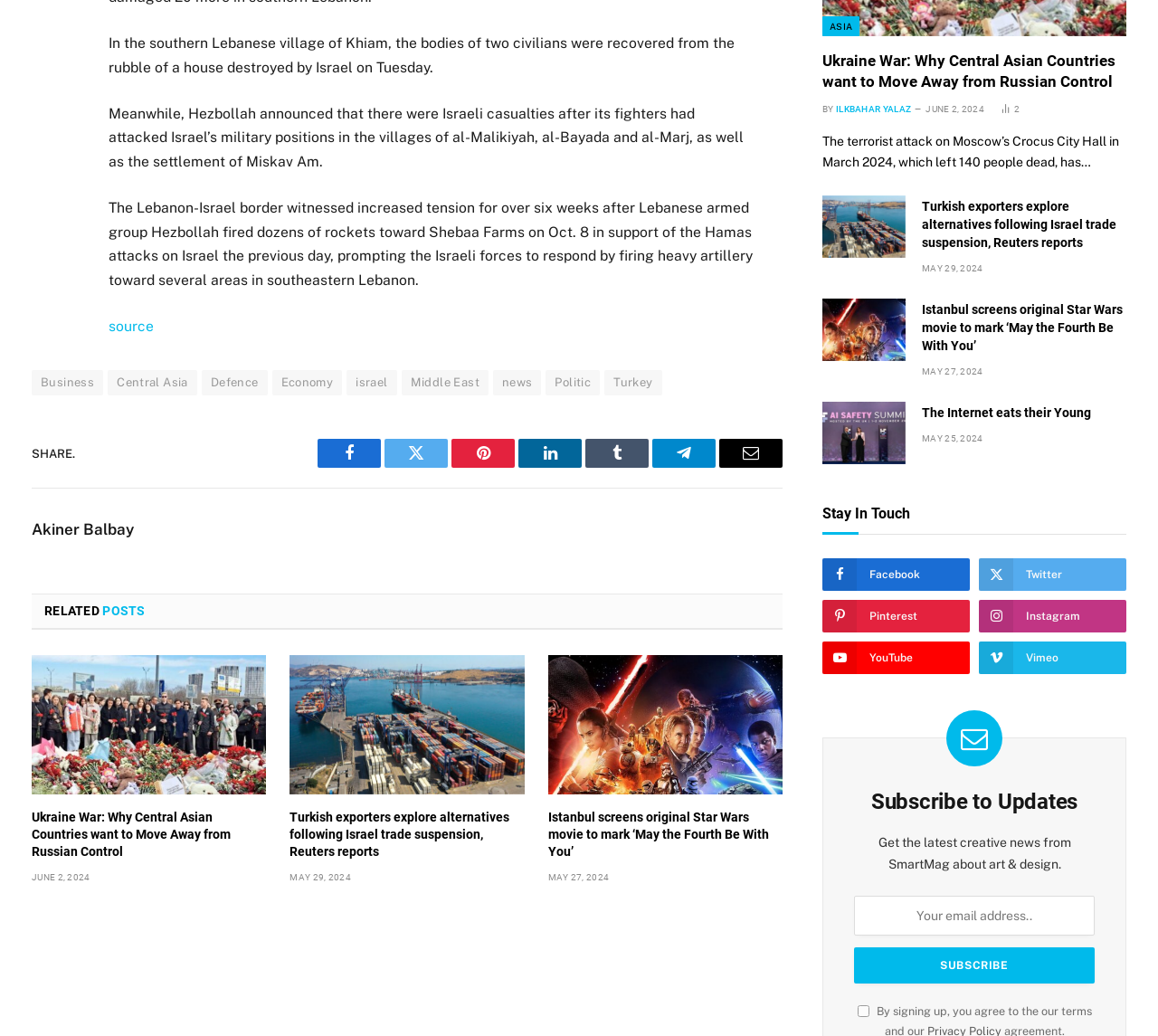Determine the bounding box coordinates in the format (top-left x, top-left y, bottom-right x, bottom-right y). Ensure all values are floating point numbers between 0 and 1. Identify the bounding box of the UI element described by: Tech Crunch

None